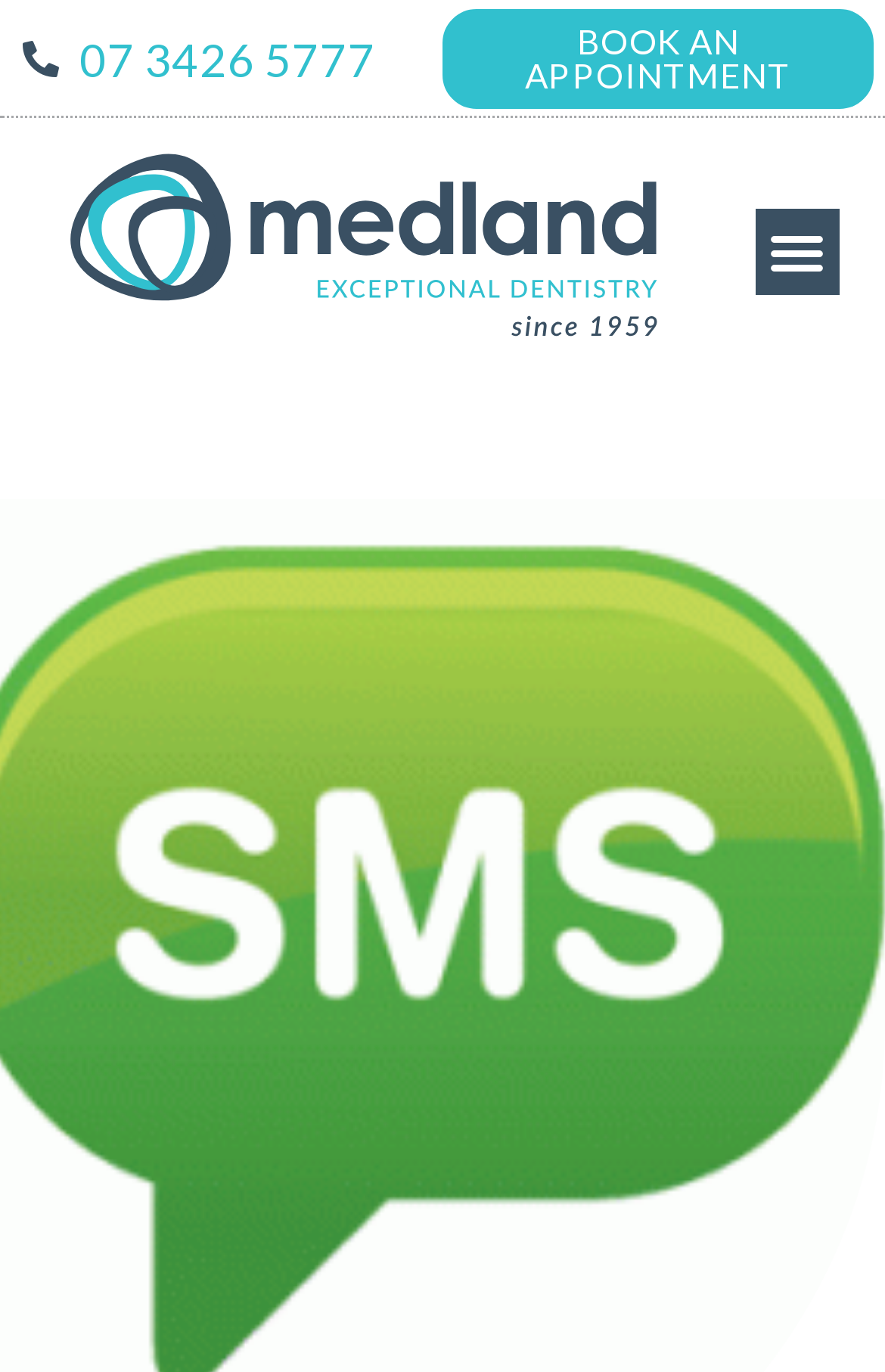Identify the bounding box for the UI element described as: "alt="Medland Dental since 1959"". Ensure the coordinates are four float numbers between 0 and 1, formatted as [left, top, right, bottom].

[0.051, 0.094, 0.769, 0.265]